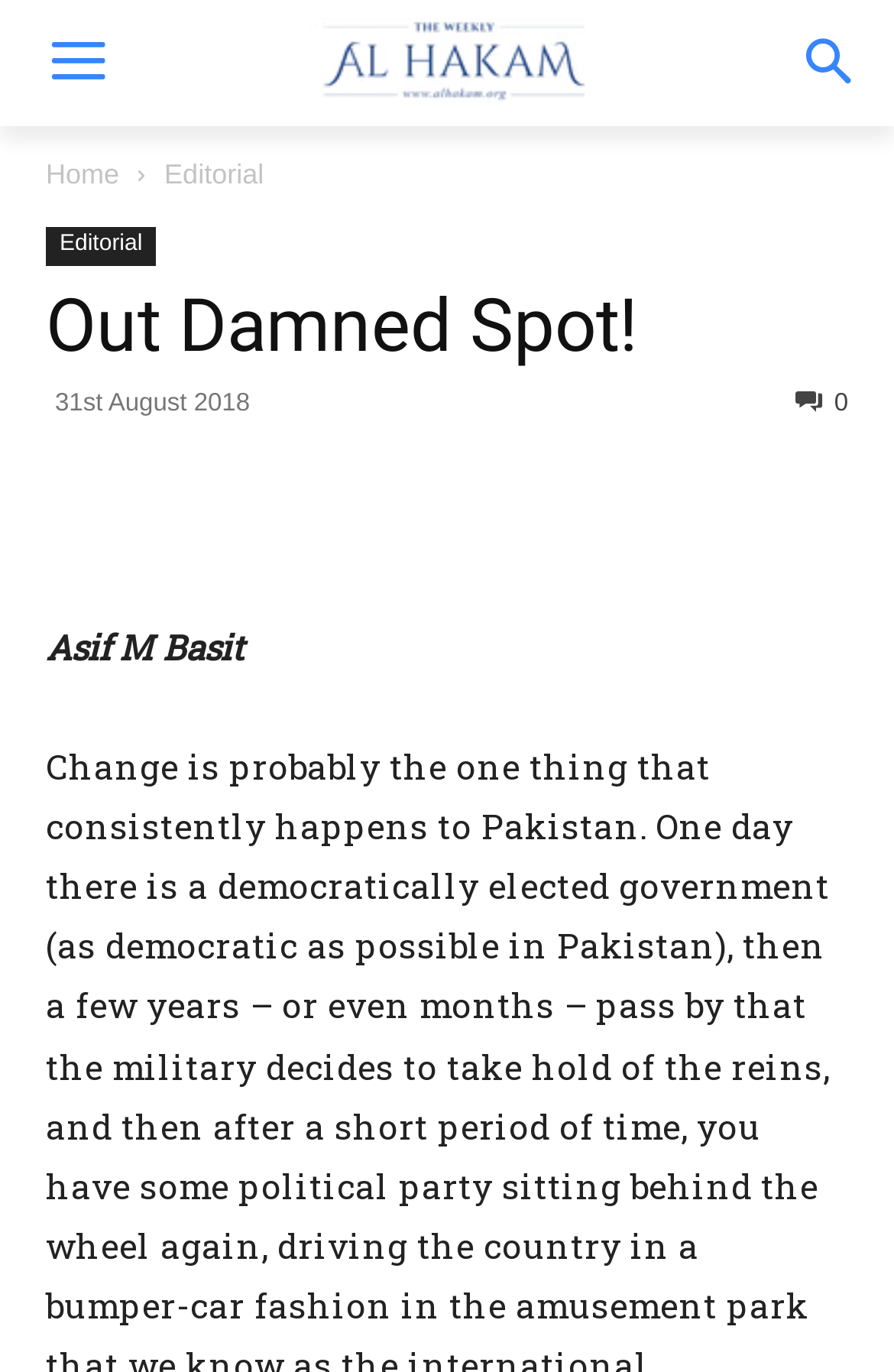Provide a thorough and detailed response to the question by examining the image: 
How many social media links are there?

There are four social media links located below the editorial section, represented by icons , , , and .